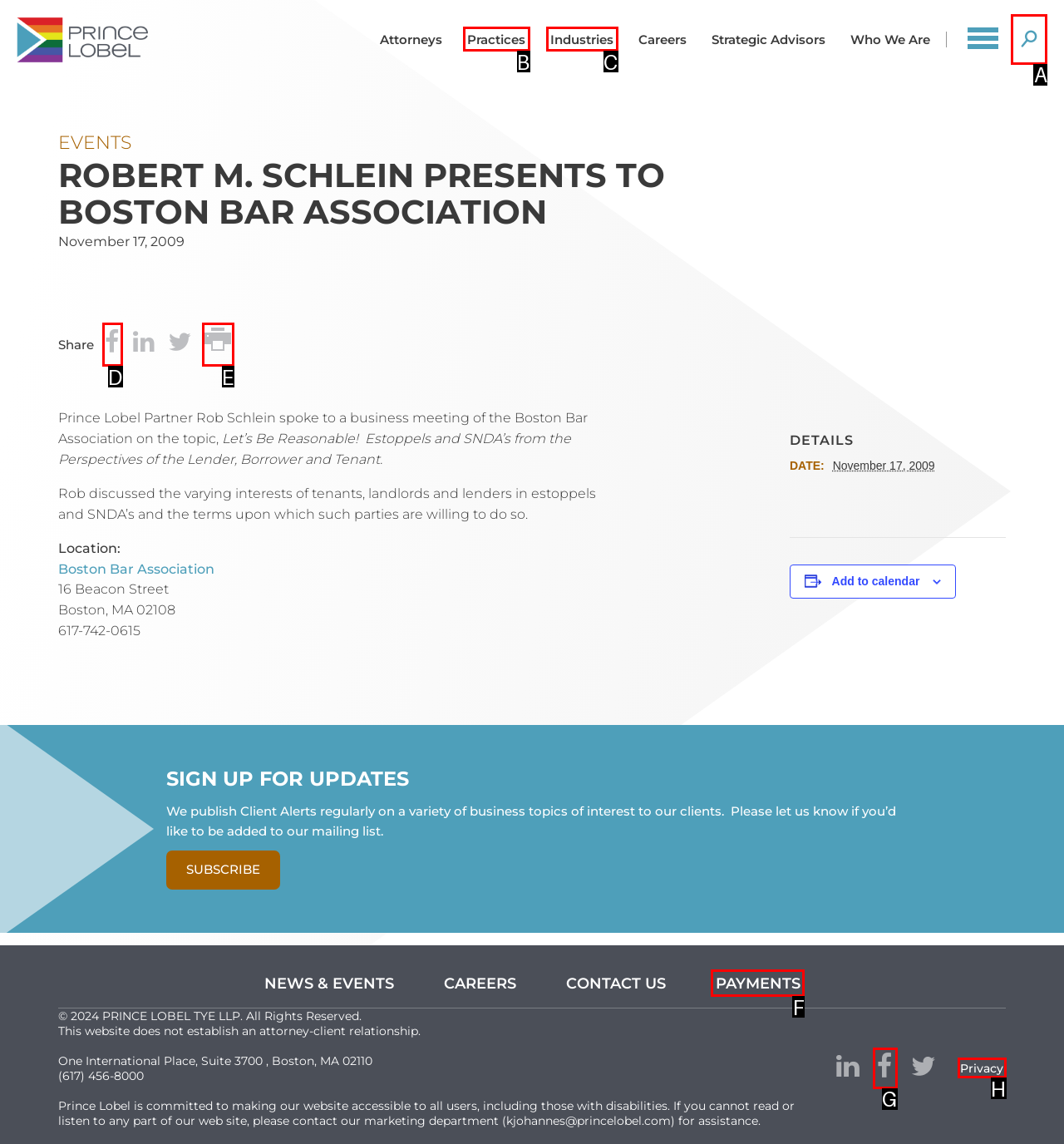Determine which option should be clicked to carry out this task: Search for something
State the letter of the correct choice from the provided options.

A